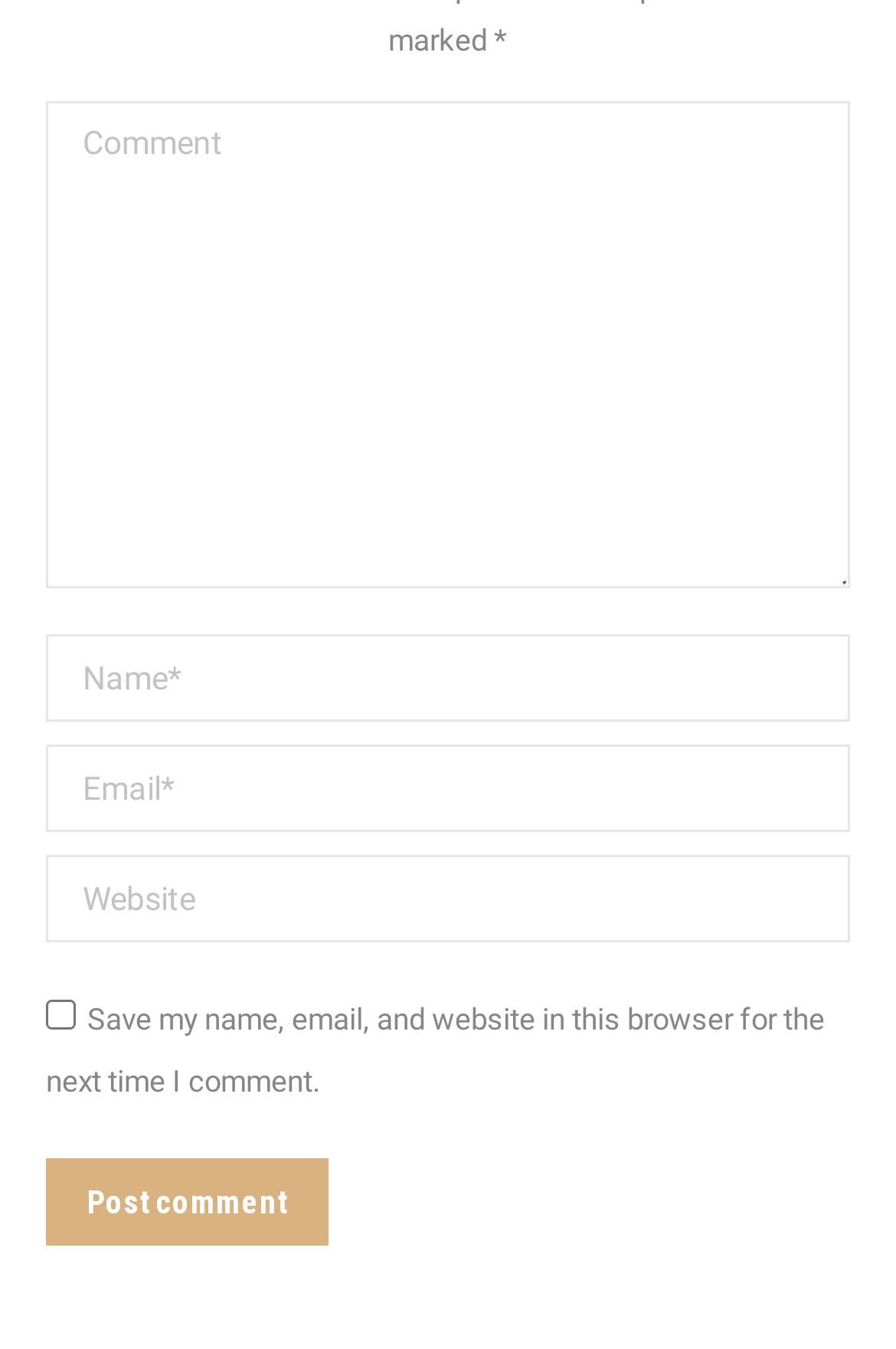Can you look at the image and give a comprehensive answer to the question:
What is the function of the 'Post comment' button?

The 'Post comment' button is likely used to submit the user's comment after filling in the required fields. This button is placed at the bottom of the comment form, suggesting that it is the final step in the comment submission process.